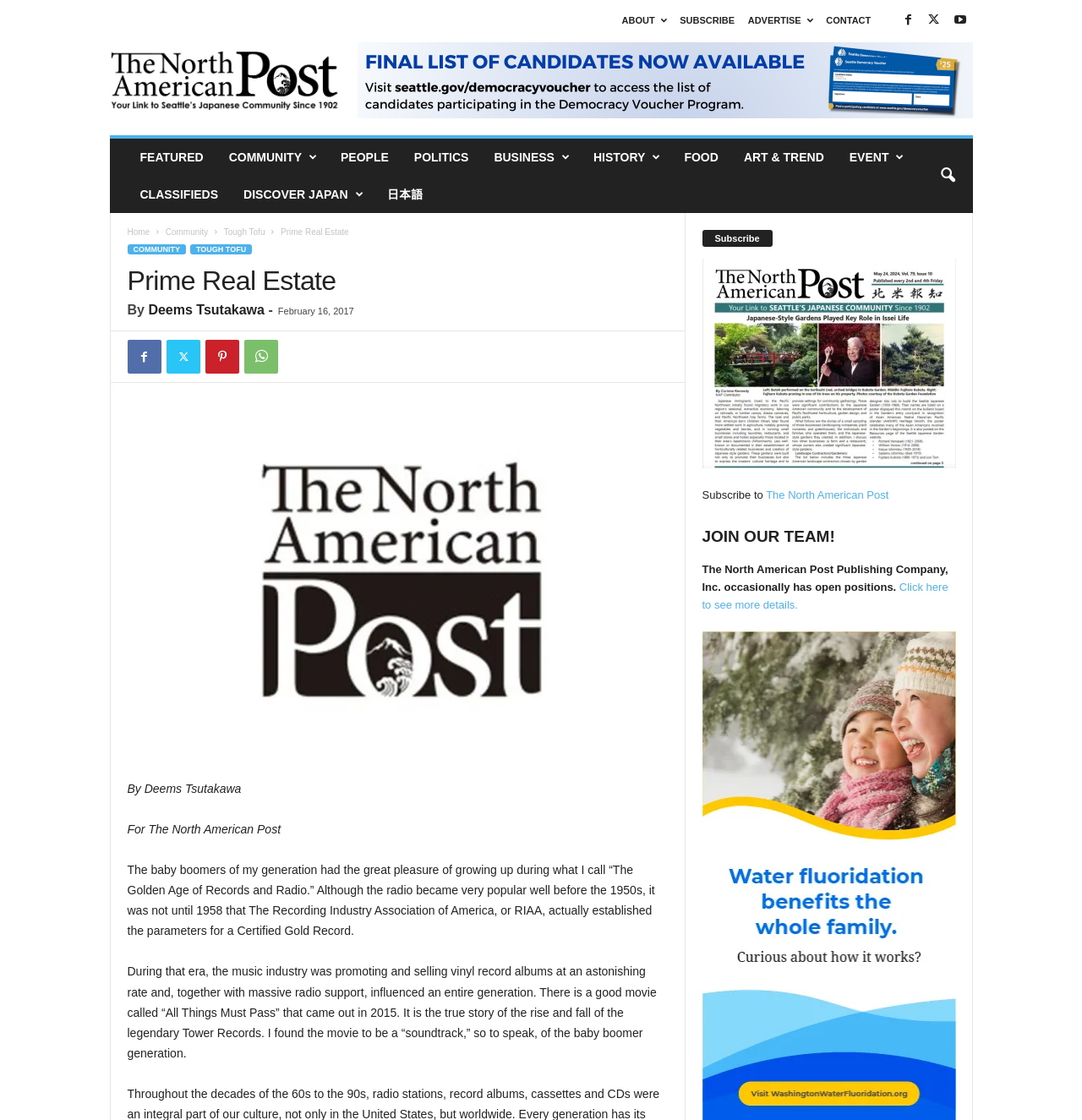Can you find the bounding box coordinates for the element that needs to be clicked to execute this instruction: "Click on ABOUT"? The coordinates should be given as four float numbers between 0 and 1, i.e., [left, top, right, bottom].

[0.575, 0.014, 0.616, 0.023]